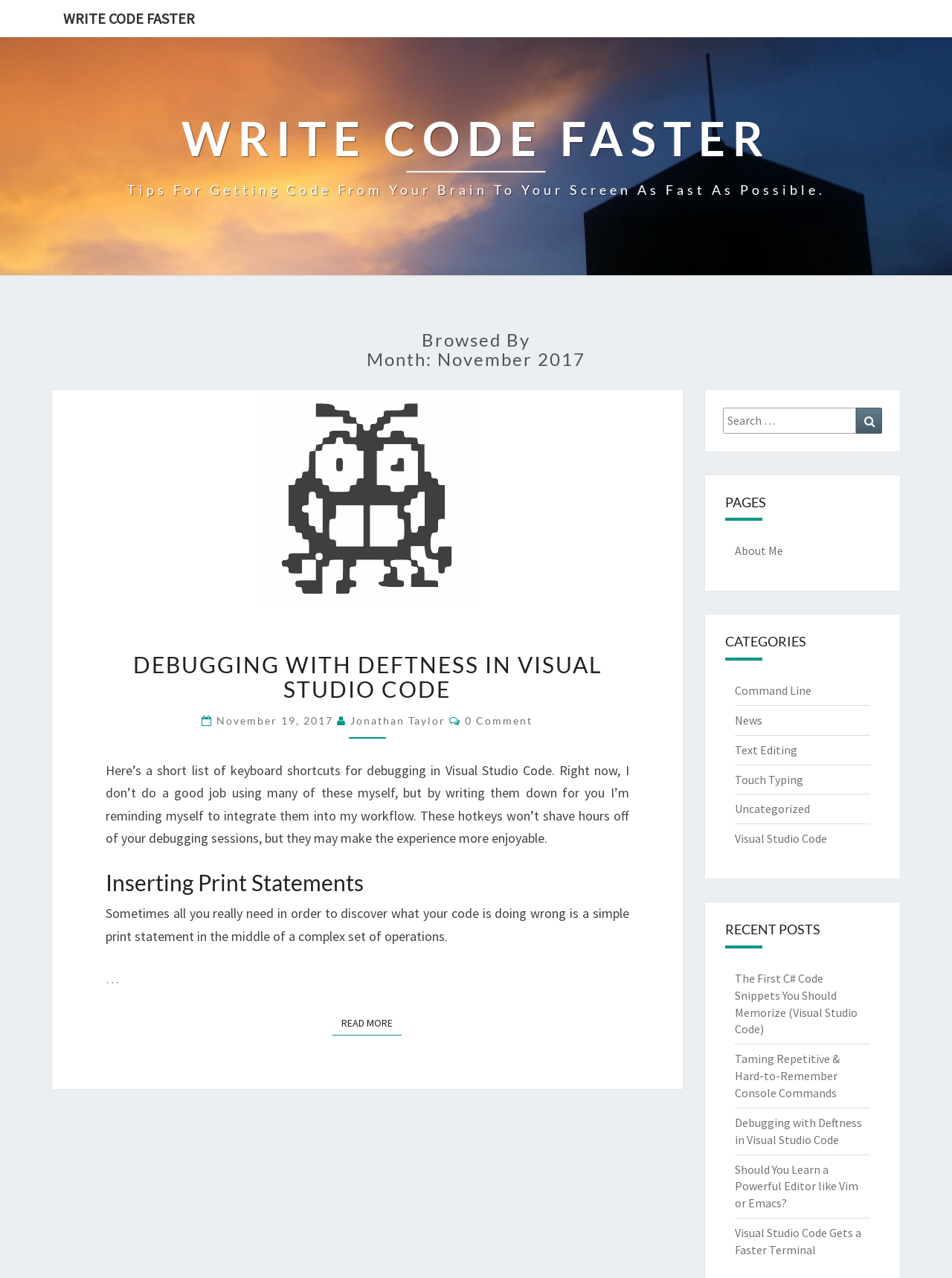Locate the bounding box coordinates of the clickable region to complete the following instruction: "View recent posts."

[0.74, 0.706, 0.945, 0.733]